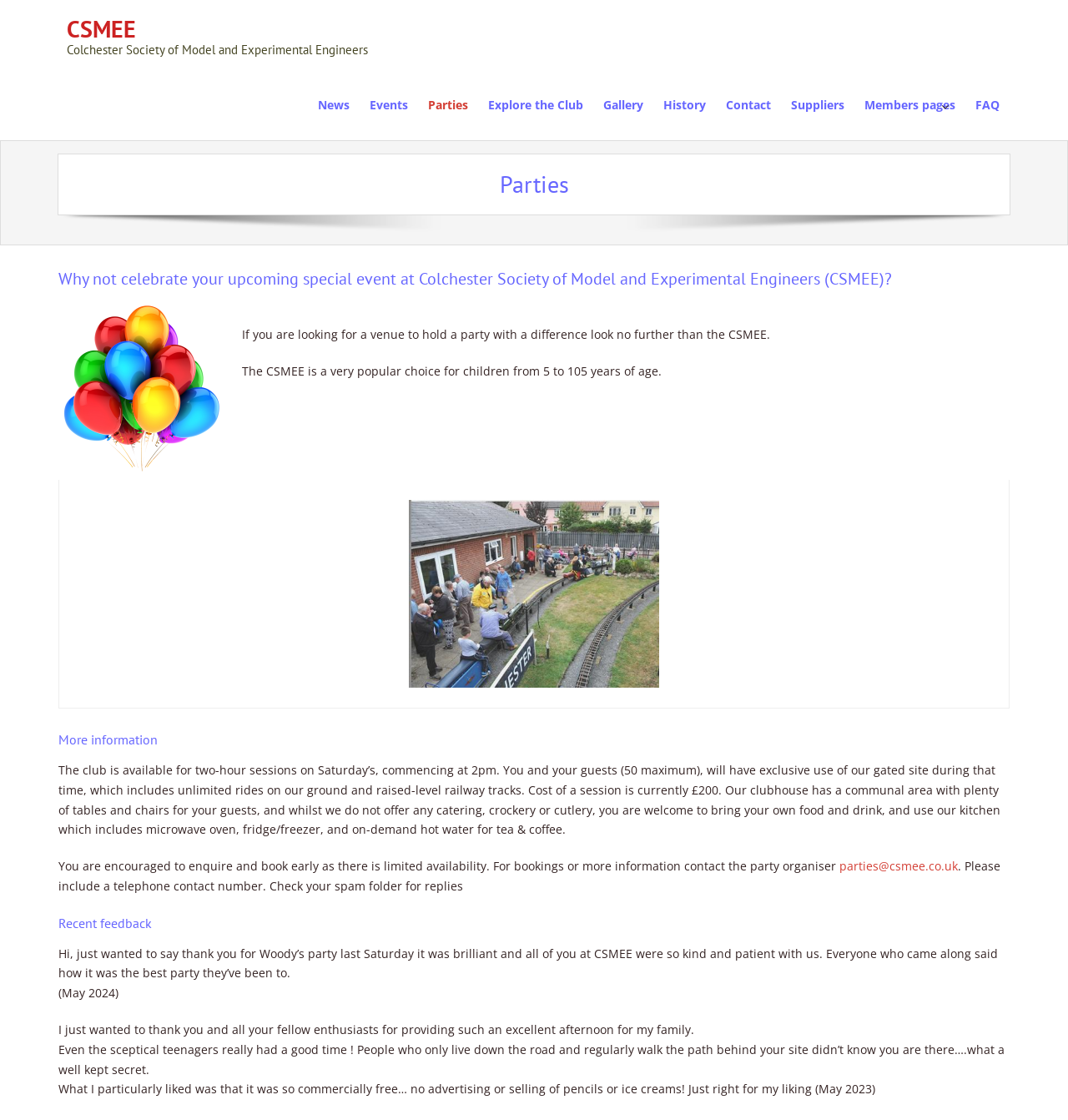Please identify the bounding box coordinates of the area that needs to be clicked to fulfill the following instruction: "Go back to blog."

None